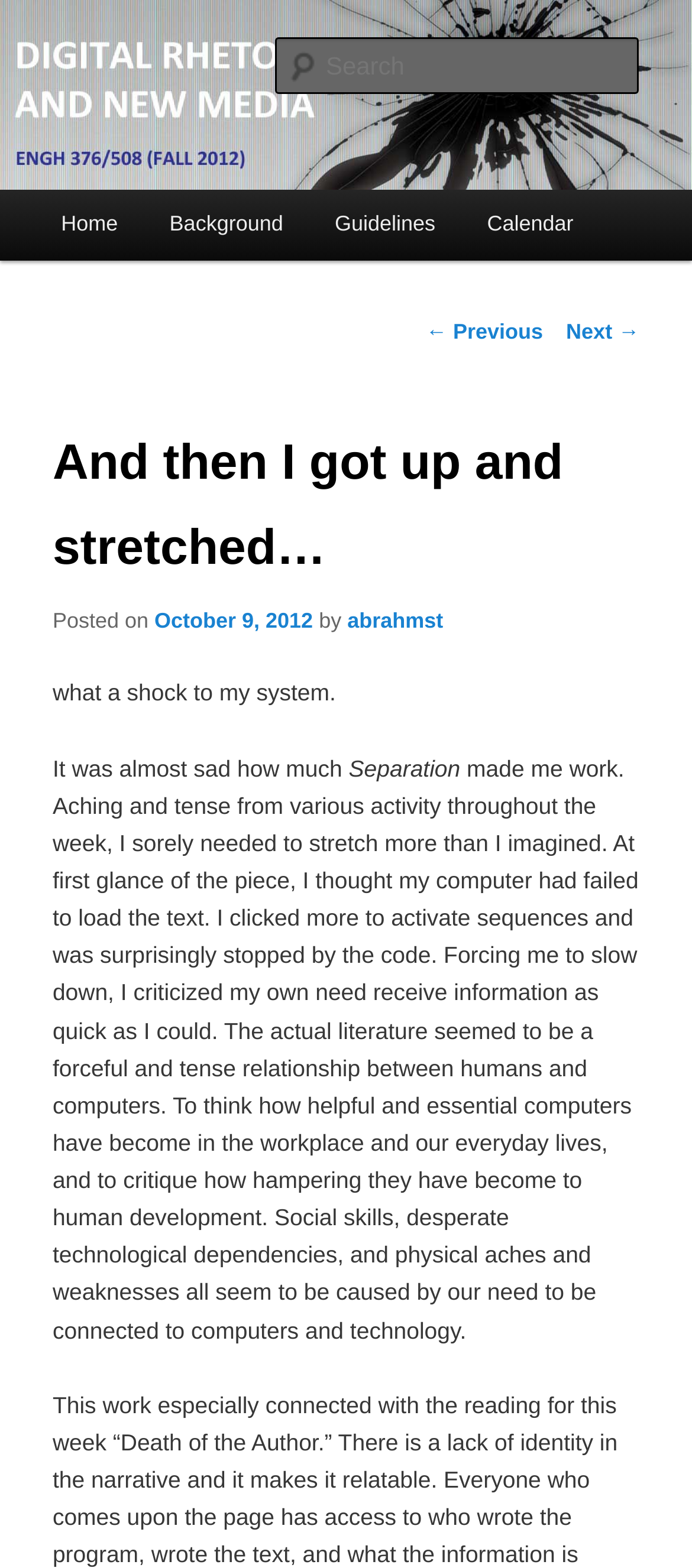Give a comprehensive overview of the webpage, including key elements.

The webpage is a blog post titled "And then I got up and stretched…" under the category "Digital Rhetoric and New Media". At the top, there is a link to skip to the primary content. Below that, the title "Digital Rhetoric and New Media" is displayed prominently, with a smaller heading "ENGH 376/508 (Fall 2012)" to the right. 

On the top-left corner, there is a logo or image with the same title "Digital Rhetoric and New Media". A search box is located on the top-right corner. 

The main menu is situated below the logo, with links to "Home", "Background", "Guidelines", and "Calendar". 

The blog post itself is divided into sections. The title "And then I got up and stretched…" is followed by a header with the post's metadata, including the date "October 9, 2012", and the author "abrahmst". 

The main content of the post is a reflective essay about the importance of taking breaks and stretching, especially in a world where humans are heavily reliant on computers and technology. The author describes their initial shock and subsequent realization of the need to slow down and appreciate the physical world. The text is quite lengthy and explores themes of technology's impact on human development, social skills, and physical health.